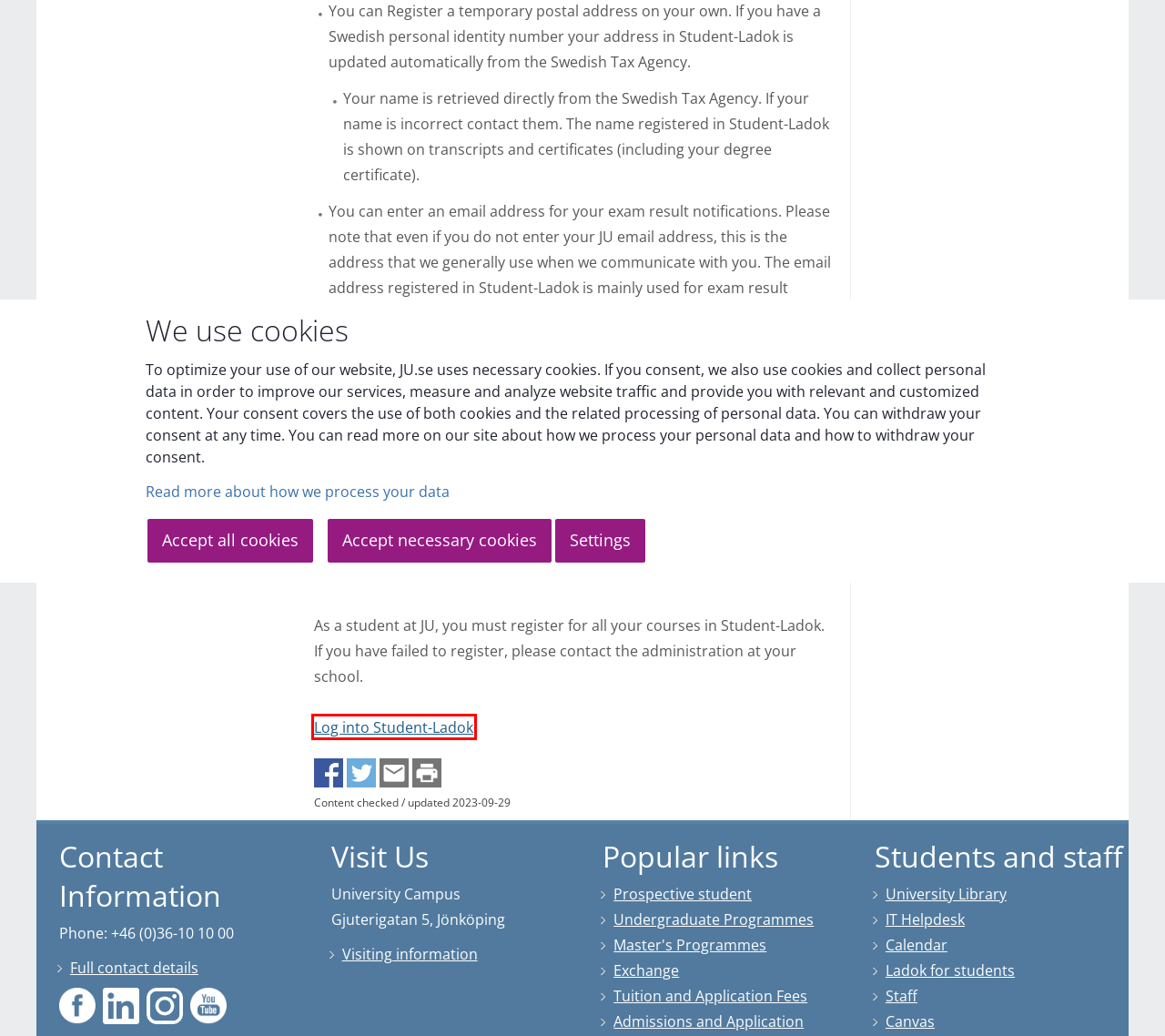Given a screenshot of a webpage with a red bounding box around an element, choose the most appropriate webpage description for the new page displayed after clicking the element within the bounding box. Here are the candidates:
A. Canvas
B. Subscribe - Student Web | Jönköping University - Jönköping University
C. Service - Jönköping University
D. Jönköping University
E. My account
F. Studentwebb
G. authresponse - Jönköping University - Intranät
H. Contact - Jönköping University

F